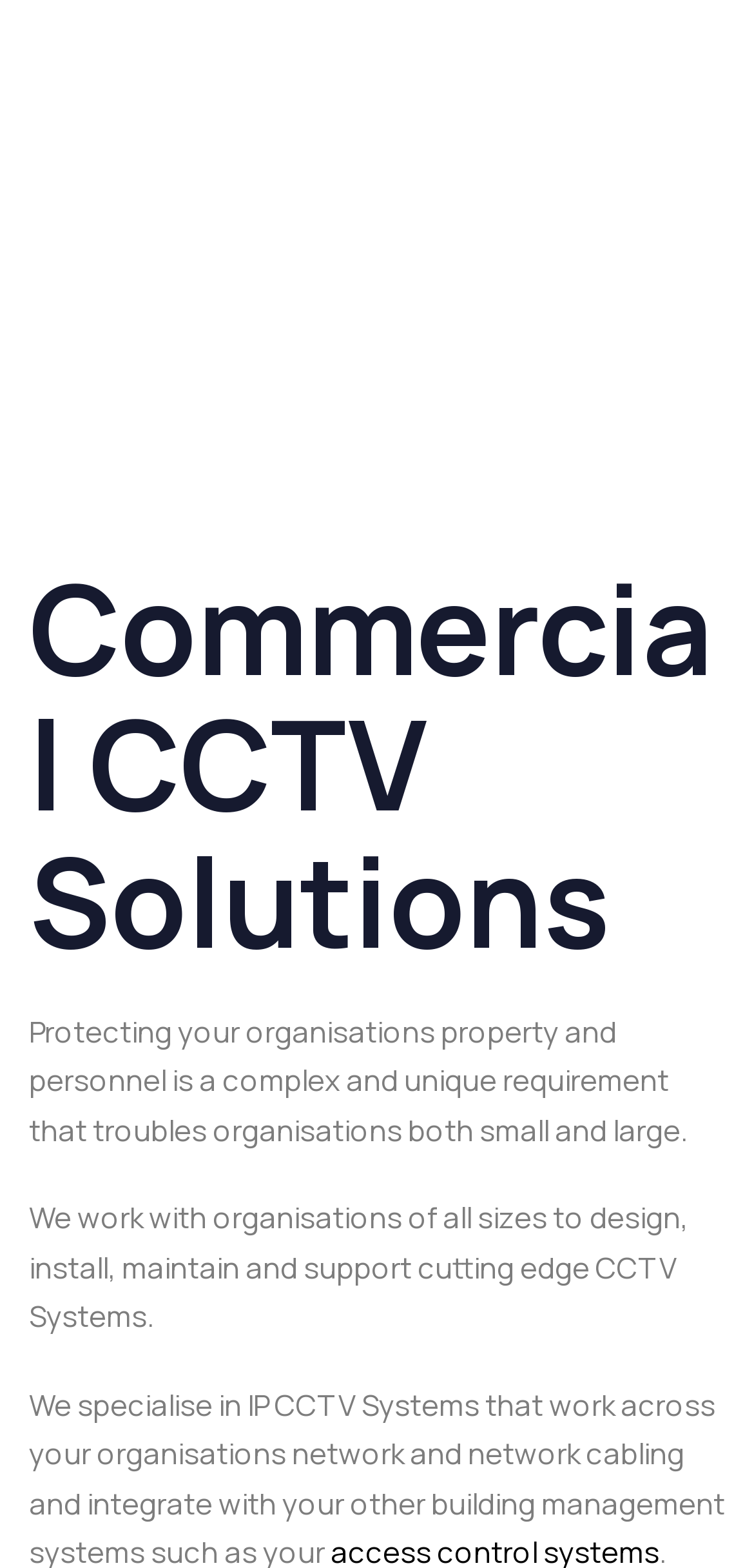Illustrate the webpage thoroughly, mentioning all important details.

The webpage is about CCTV systems for businesses, with a focus on commercial solutions. At the top left corner, there is a logo of Nene Data Network Solutions, accompanied by a toggle menu button at the top right corner. Below the logo, there is a large heading that reads "CCTV Systems for Business". 

Underneath the heading, there is a subheading that says "Commercial CCTV Solutions". The main content of the page is divided into two paragraphs. The first paragraph explains that protecting an organization's property and personnel is a complex and unique requirement that troubles organizations of all sizes. The second paragraph describes the services offered, which include designing, installing, maintaining, and supporting cutting-edge CCTV systems for organizations of all sizes.